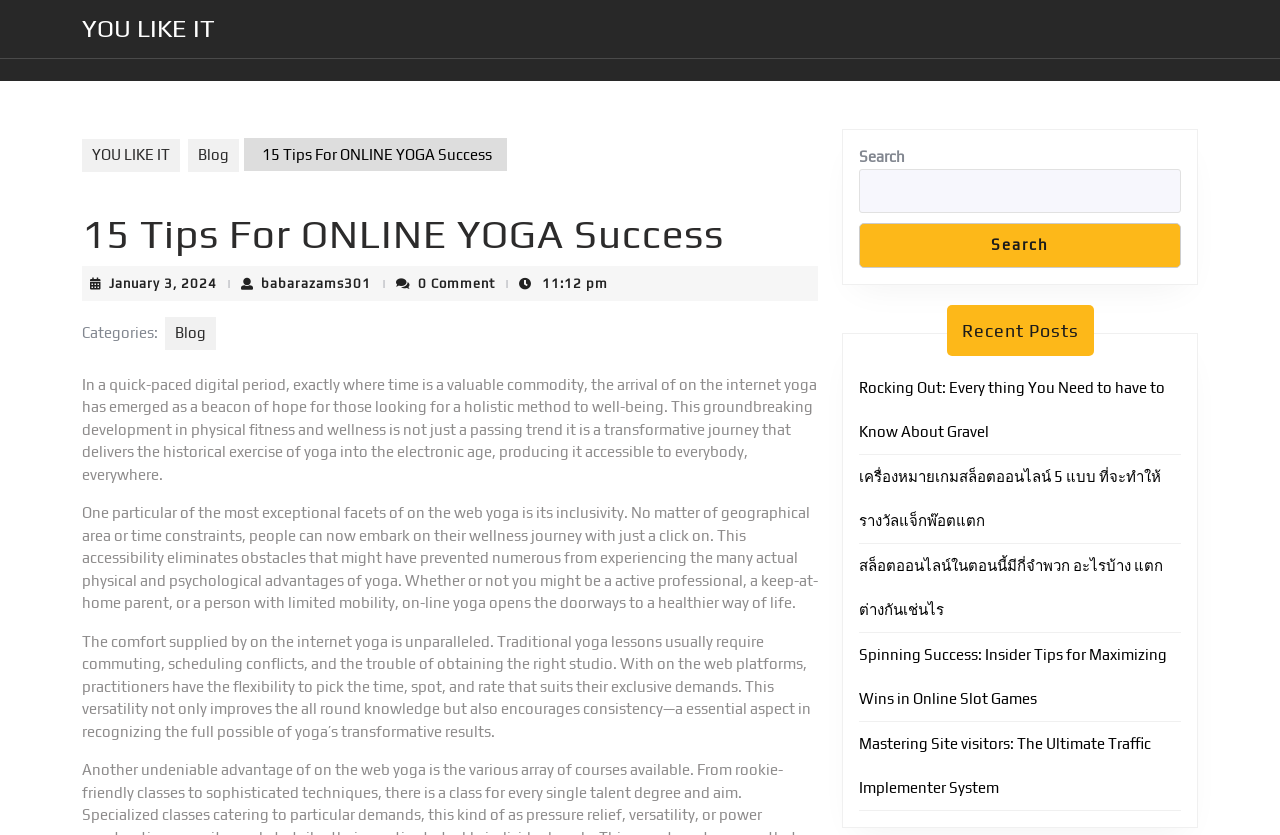What is the benefit of online yoga?
Look at the image and answer with only one word or phrase.

inclusivity